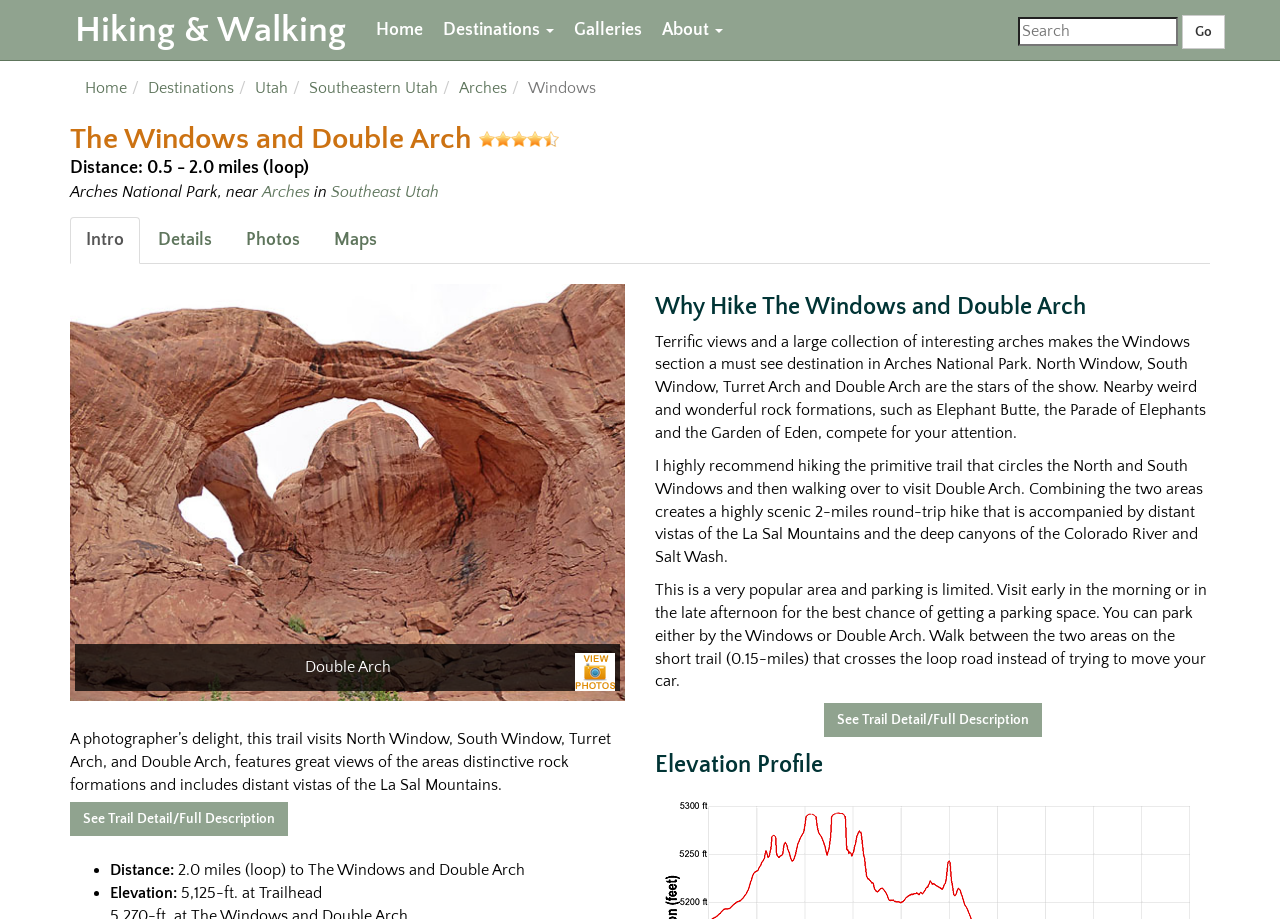Determine the bounding box coordinates for the element that should be clicked to follow this instruction: "See trail elevation profile". The coordinates should be given as four float numbers between 0 and 1, in the format [left, top, right, bottom].

[0.512, 0.819, 0.945, 0.847]